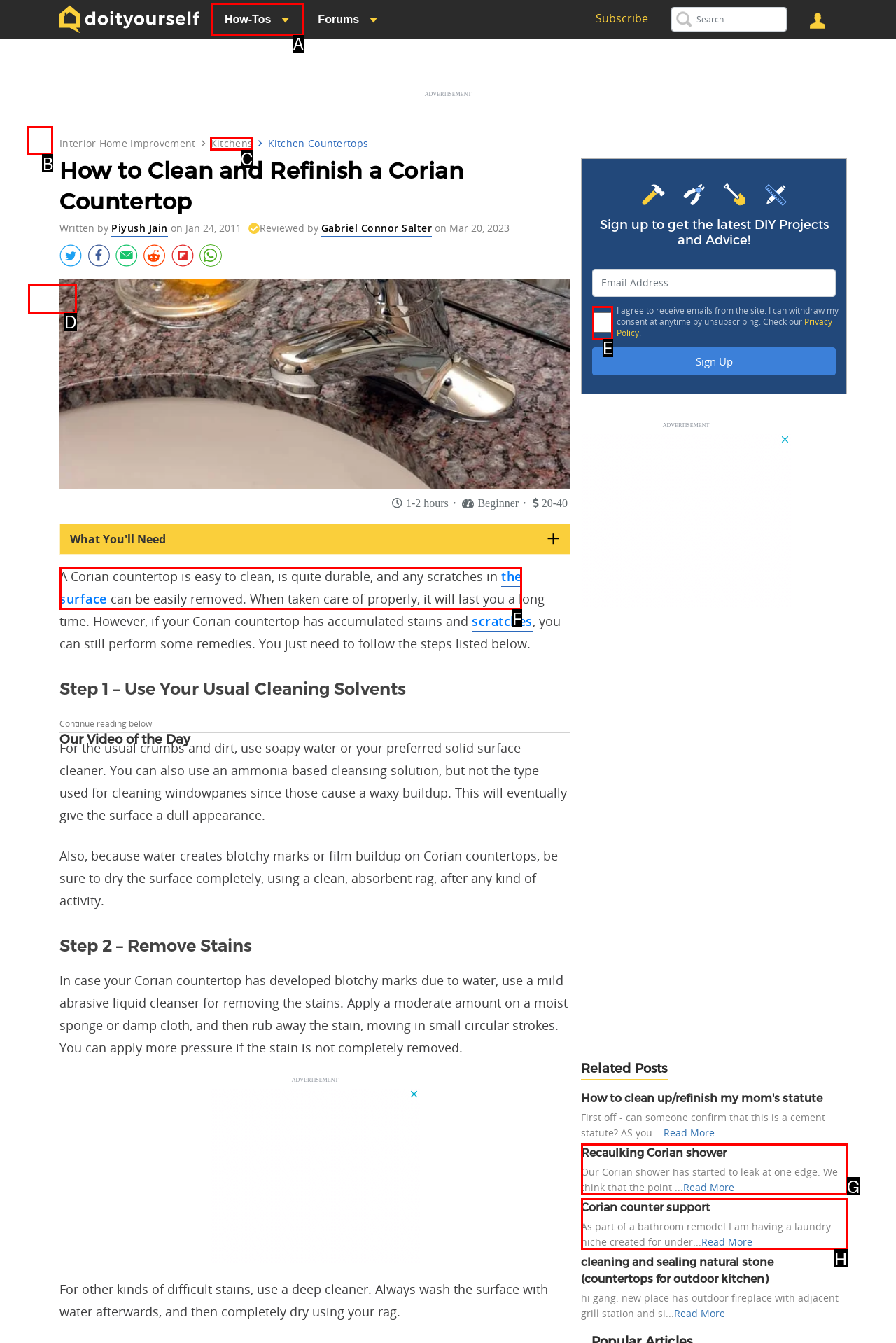Identify the appropriate lettered option to execute the following task: Login
Respond with the letter of the selected choice.

B